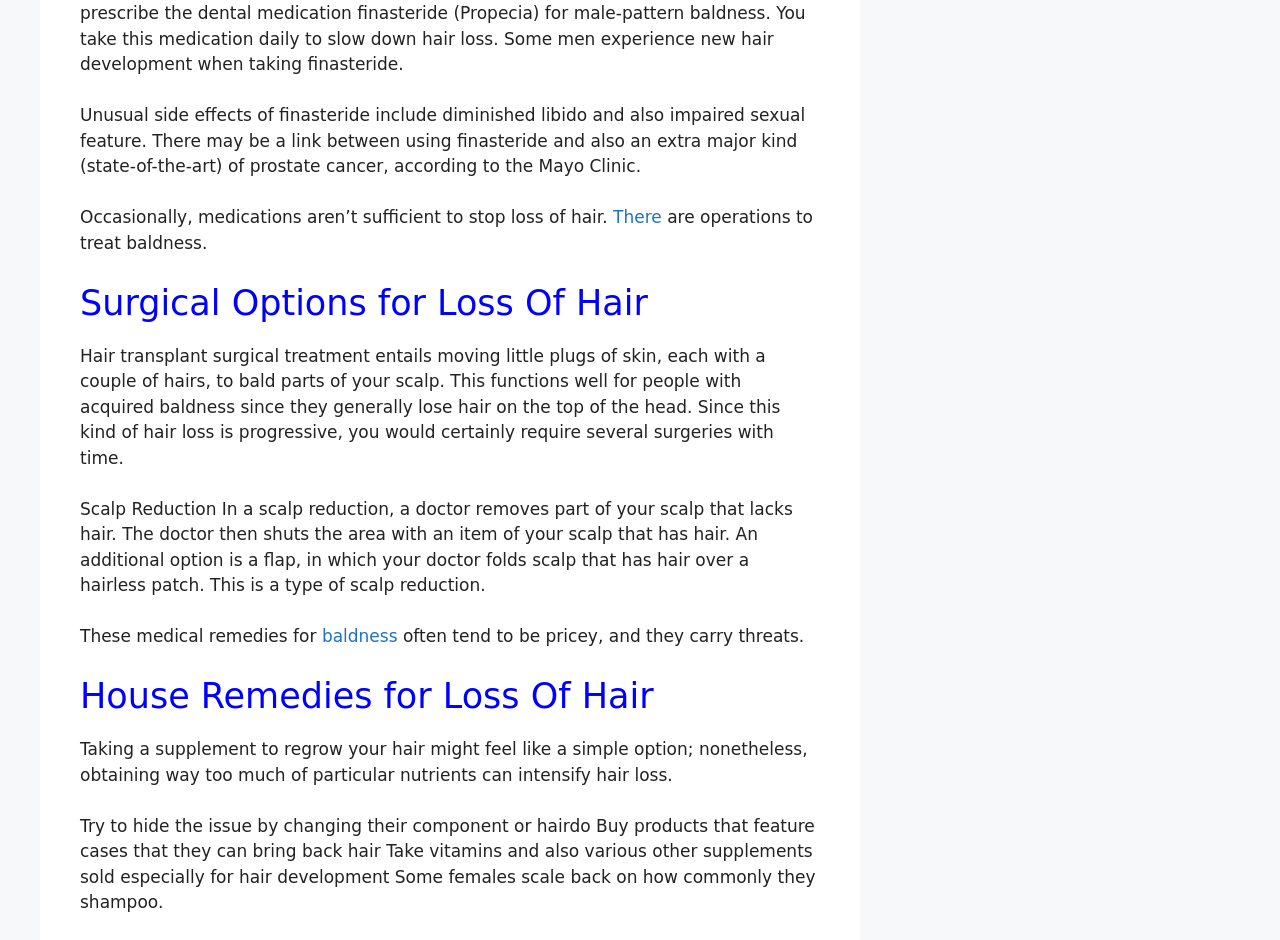What is scalp reduction?
Refer to the image and provide a one-word or short phrase answer.

Removing part of scalp